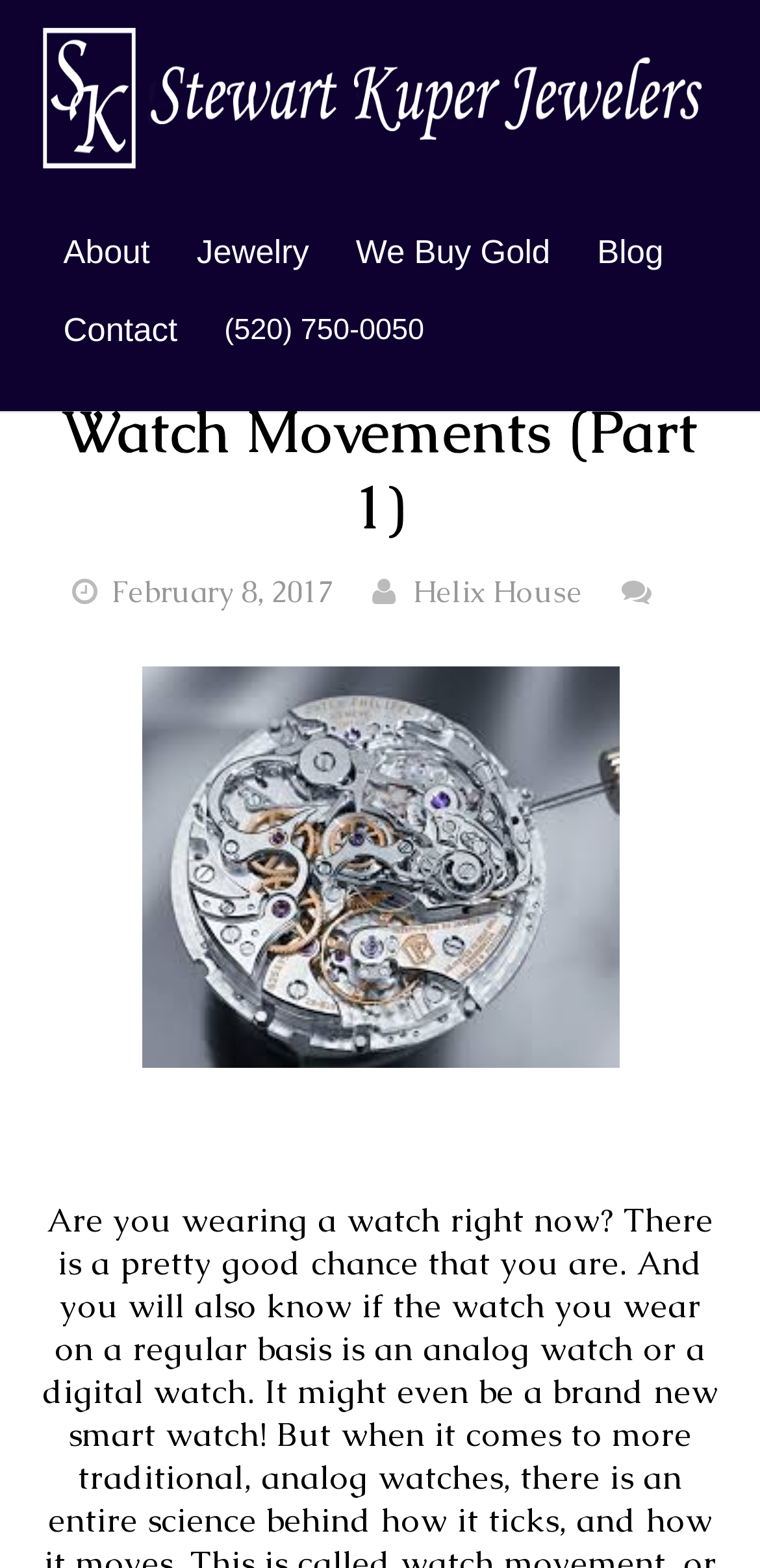Please determine the bounding box coordinates of the section I need to click to accomplish this instruction: "view blog posts".

[0.757, 0.137, 0.901, 0.186]